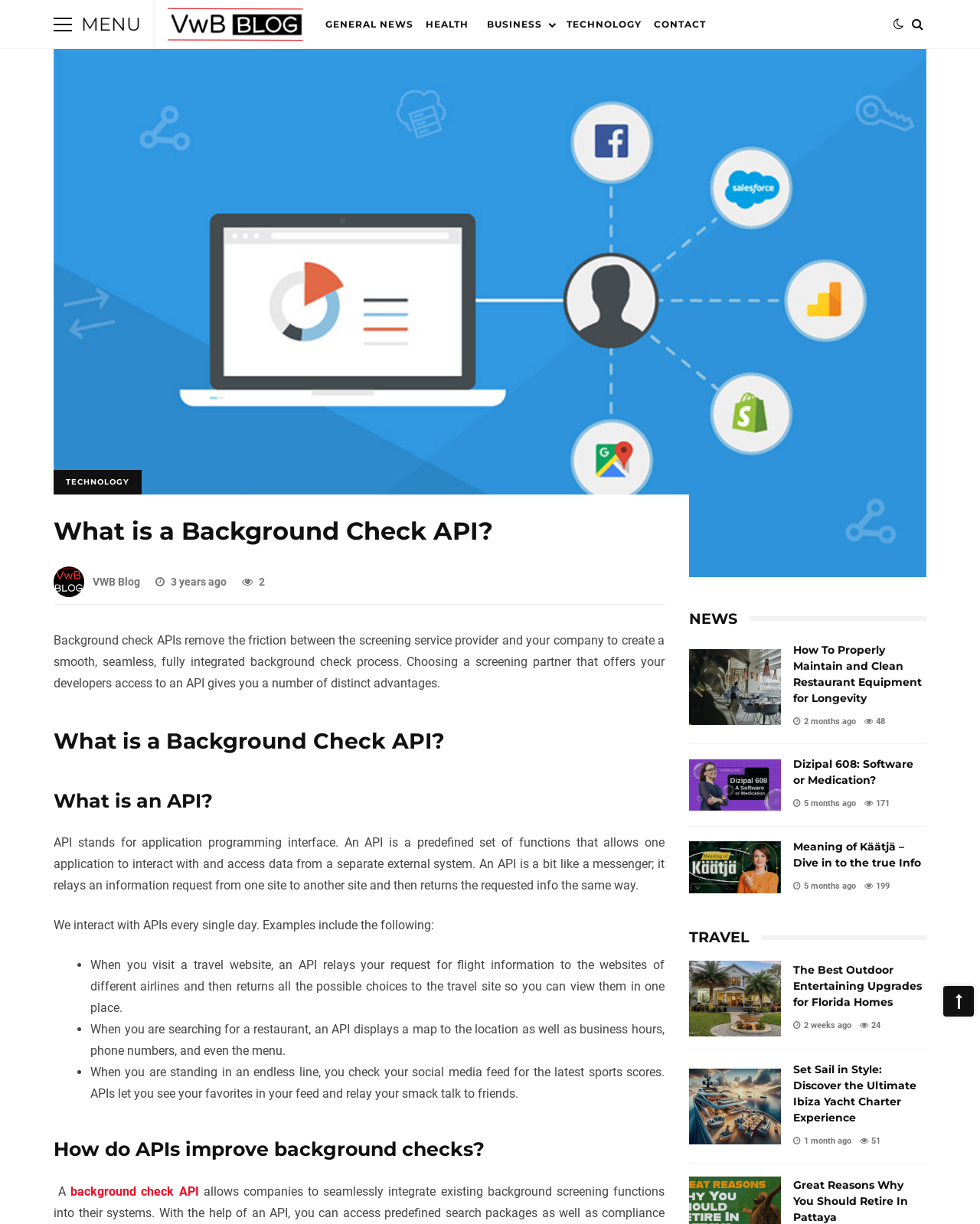What is the title of the first article under the 'TRAVEL' section?
Refer to the image and give a detailed answer to the query.

The first article under the 'TRAVEL' section is titled 'The Best Outdoor Entertaining Upgrades for Florida Homes', which is accompanied by an image of a home with a tree.